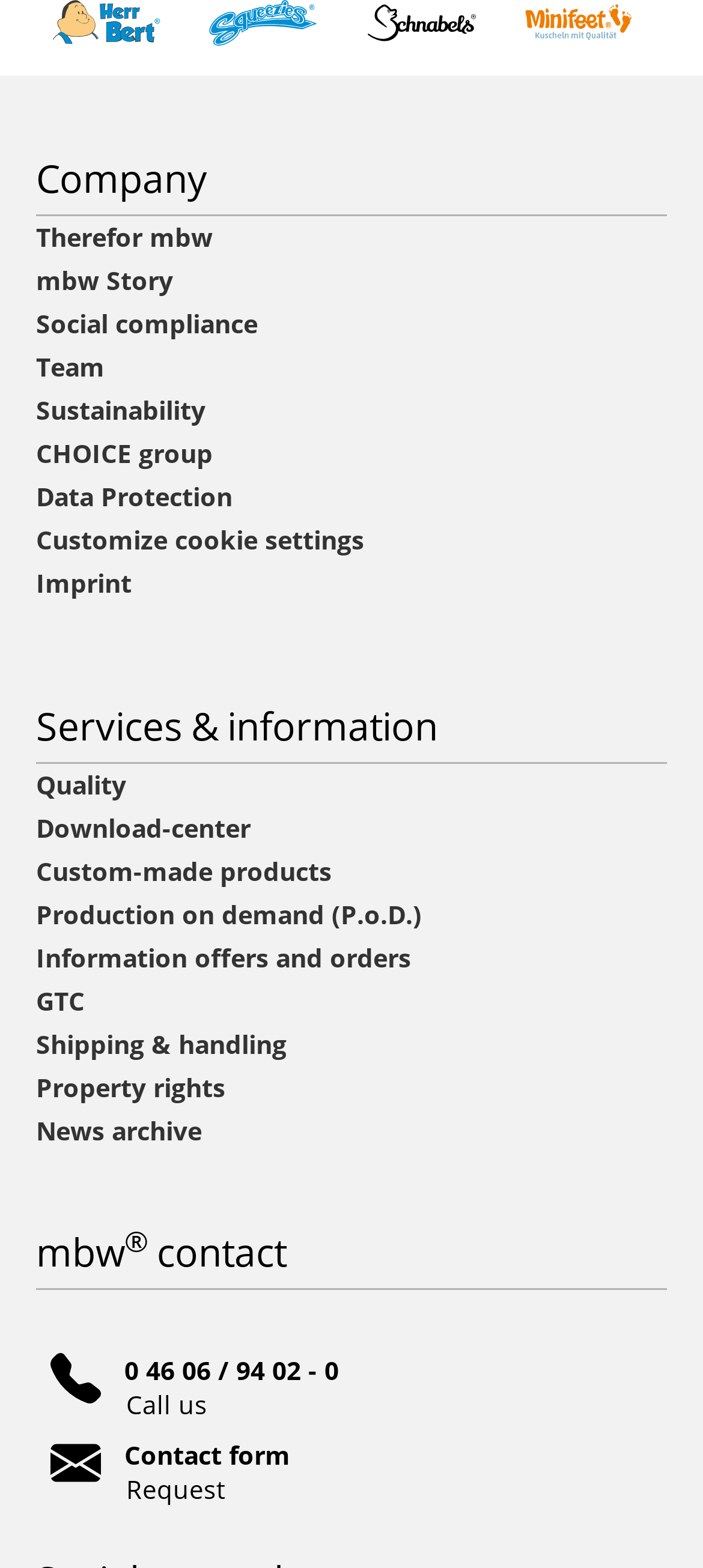What are the services provided by the company?
Please answer the question with as much detail as possible using the screenshot.

The services provided by the company can be found under the 'Services & information' heading. Some of the services listed include 'Quality', 'Download-center', and 'Custom-made products'. These services are likely provided by the company to its customers.